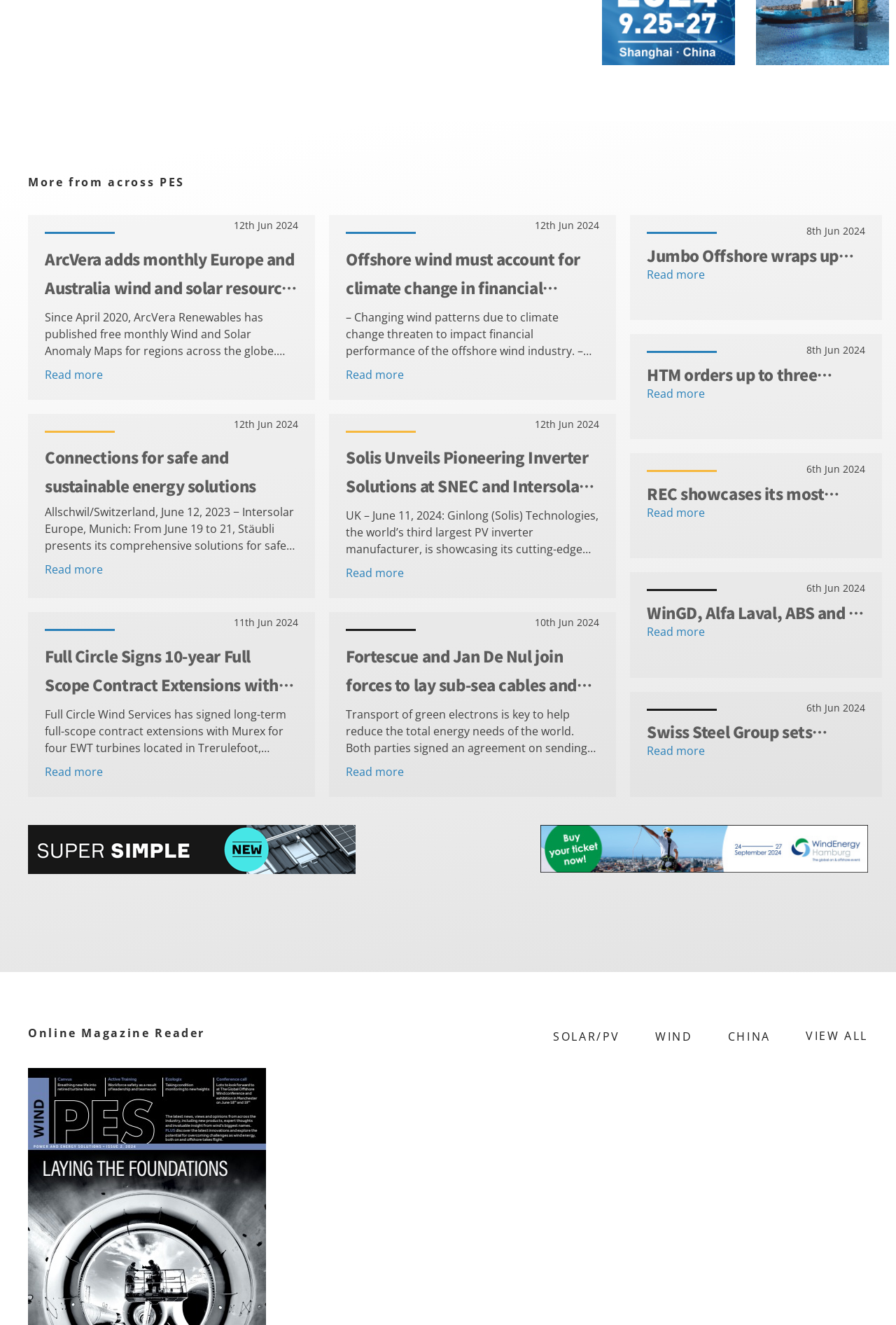Locate and provide the bounding box coordinates for the HTML element that matches this description: "sheds and carports".

None